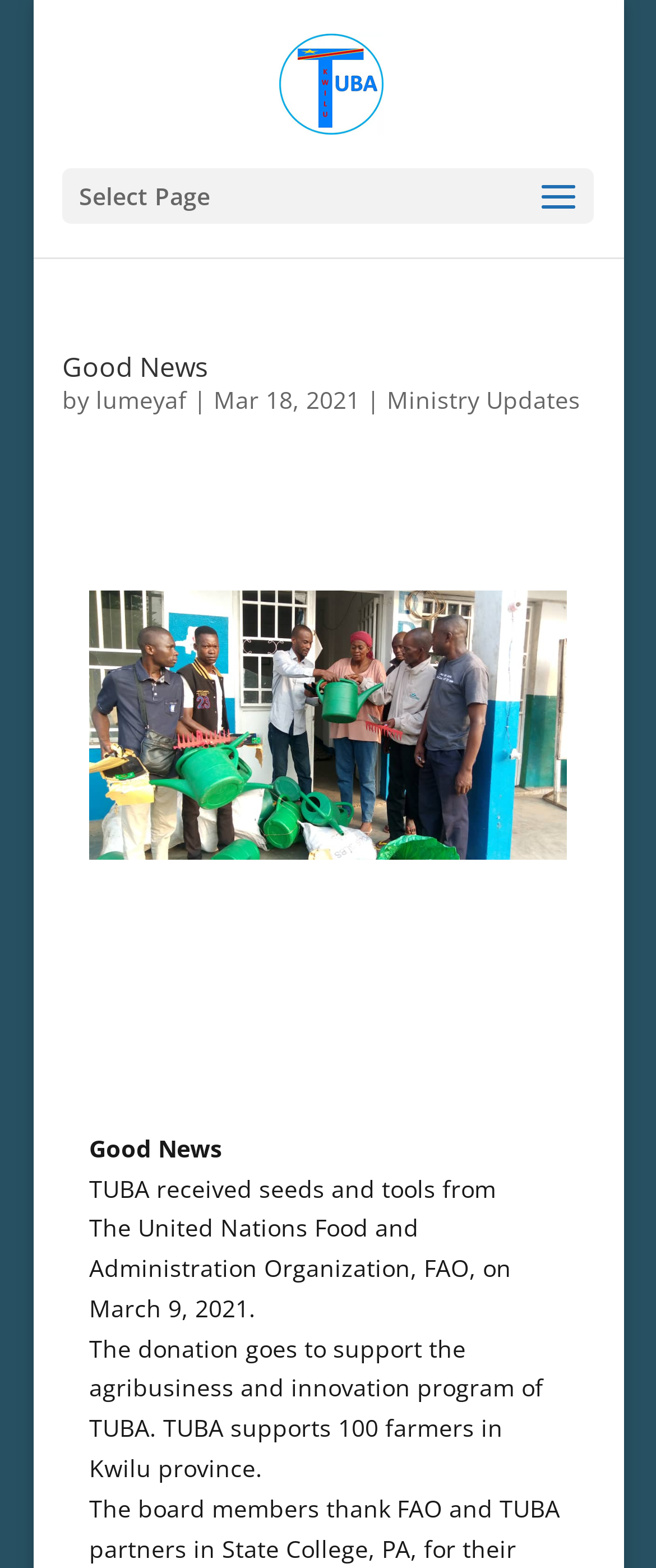What organization donated seeds and tools to TUBA?
Using the image as a reference, answer the question with a short word or phrase.

The United Nations Food and Administration Organization, FAO